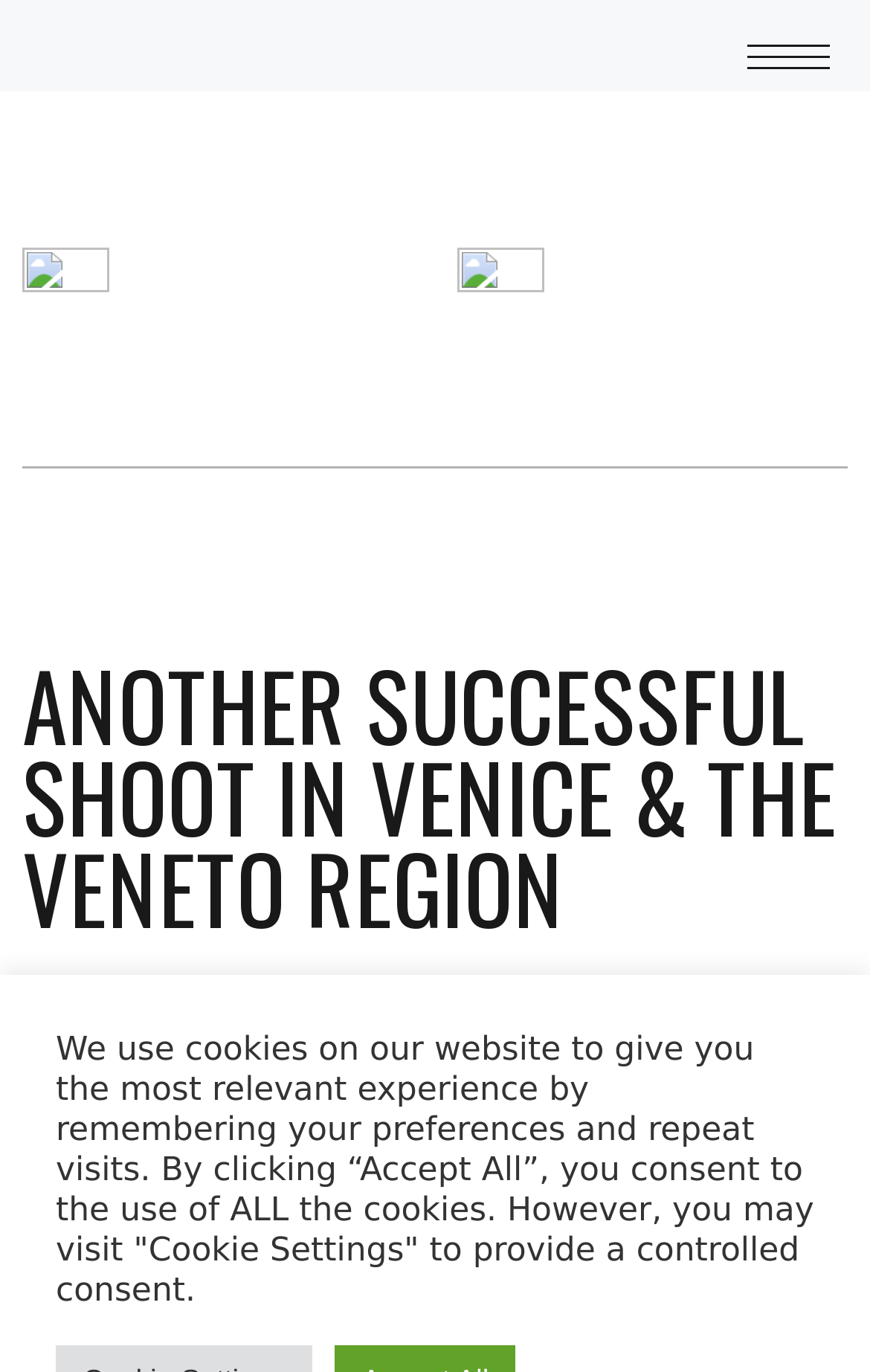Give the bounding box coordinates for the element described by: "parent_node: HOME aria-label="hamburger-icon"".

[0.833, 0.016, 0.962, 0.067]